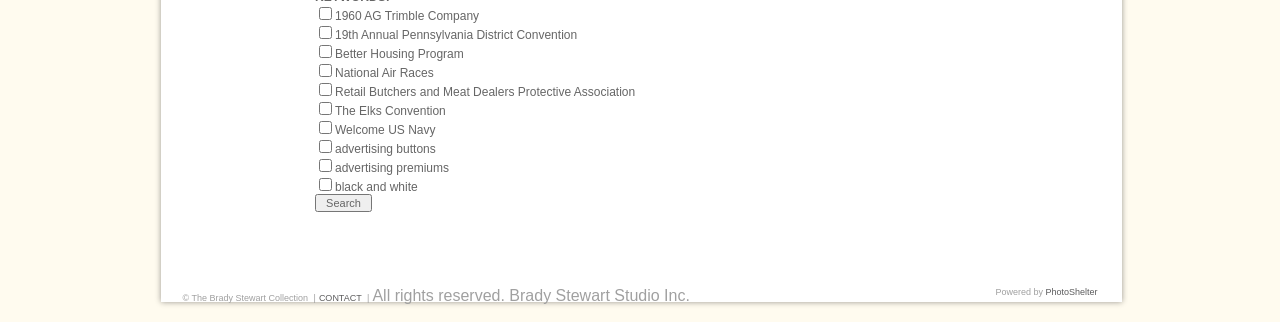What is the text next to the last checkbox? Based on the screenshot, please respond with a single word or phrase.

black and white